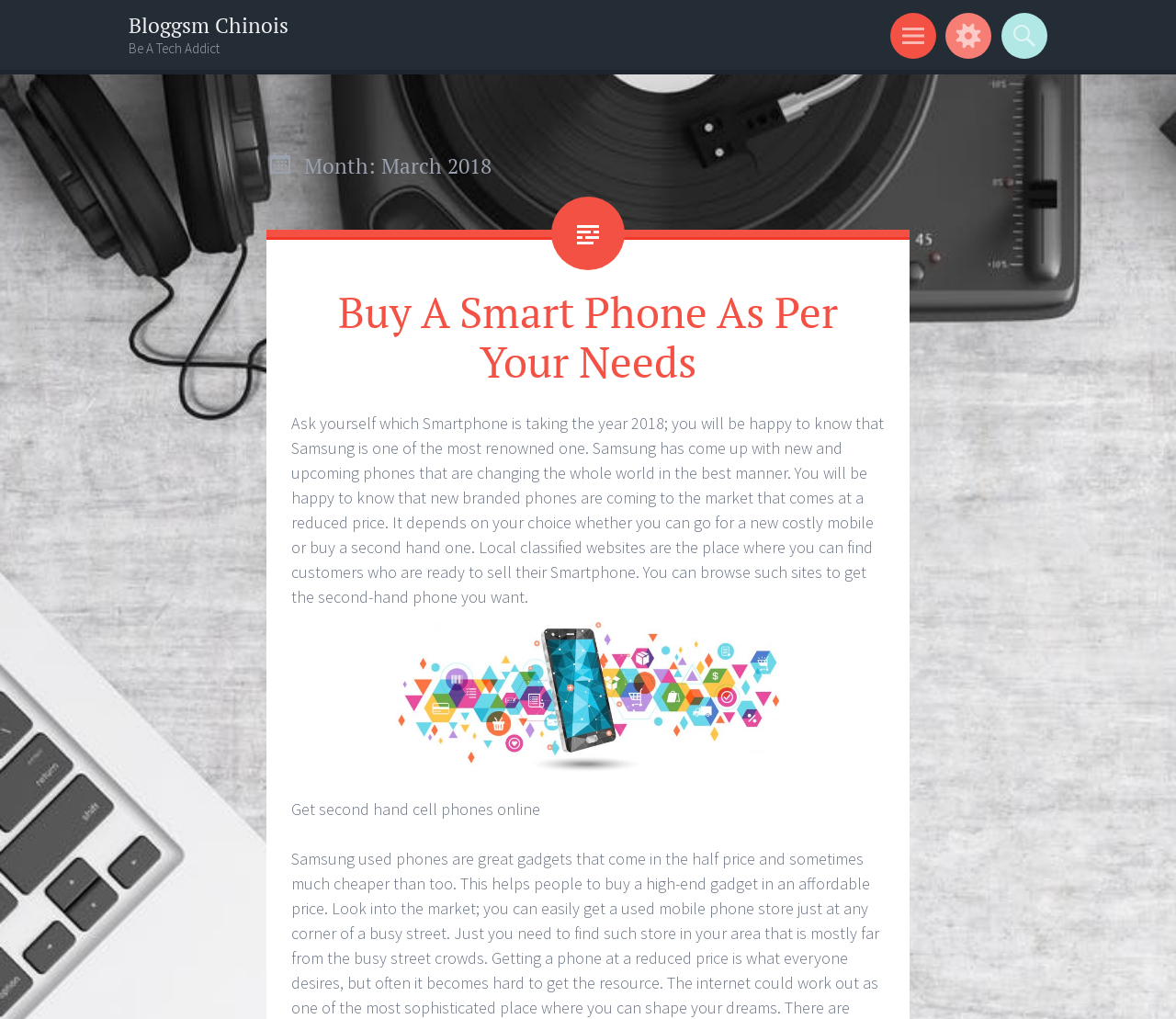Give a detailed overview of the webpage's appearance and contents.

The webpage is a blog titled "Bloggsm Chinois" with a focus on technology. At the top left, there is a heading "Bloggsm Chinois" which is also a link. Below it, there is another heading "Be A Tech Addict". On the top right, there are three generic elements: "Menu", "Widgets", and "Search", arranged horizontally.

The main content of the webpage is a blog post titled "Buy A Smart Phone As Per Your Needs", which is also a link. The post is divided into two sections. The first section is a brief introduction to Samsung's new and upcoming phones, mentioning that they are changing the world and are available at a reduced price. The second section provides advice on how to find second-hand phones, suggesting that users can browse local classified websites to find customers selling their smartphones.

Below the introduction, there is a smaller text "Get second hand cell phones online". The overall structure of the webpage is simple, with a clear hierarchy of headings and a focus on the blog post content.